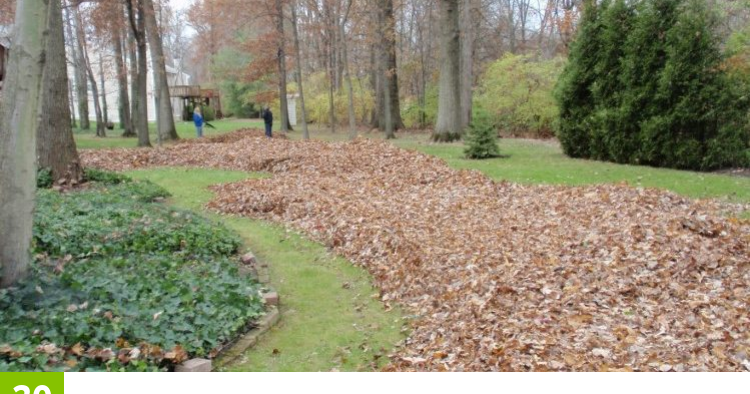Summarize the image with a detailed description that highlights all prominent details.

This image showcases a tranquil autumn scene featuring a well-maintained yard covered with a thick layer of fallen leaves. The lush green grass is bordered by neatly trimmed bushes, adding a vibrant contrast to the browns and yellows of the leaves. In the background, several tall trees stand bare, their branches reaching upward, characteristic of the fall season. Two people can be seen working in the yard, likely gathering the leaves, emphasizing the effort involved in maintaining such a picturesque landscape. This visual encapsulates the essence of yard cleanup services provided by Lombardo’s Lawn Care, highlighting both the beauty of the garden and the hard work that goes into its upkeep.